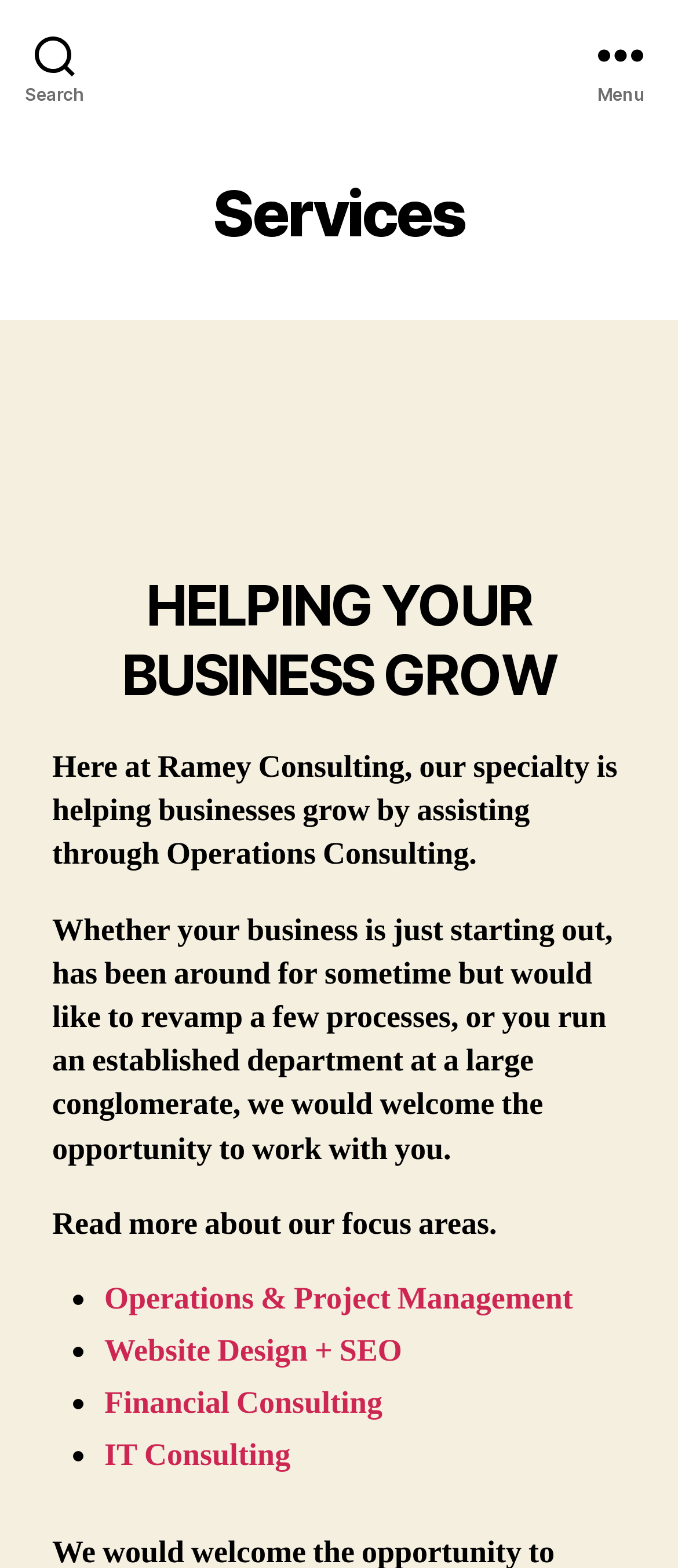What services does Ramey Consulting offer?
Provide a concise answer using a single word or phrase based on the image.

Operations, Website Design, Financial Consulting, IT Consulting